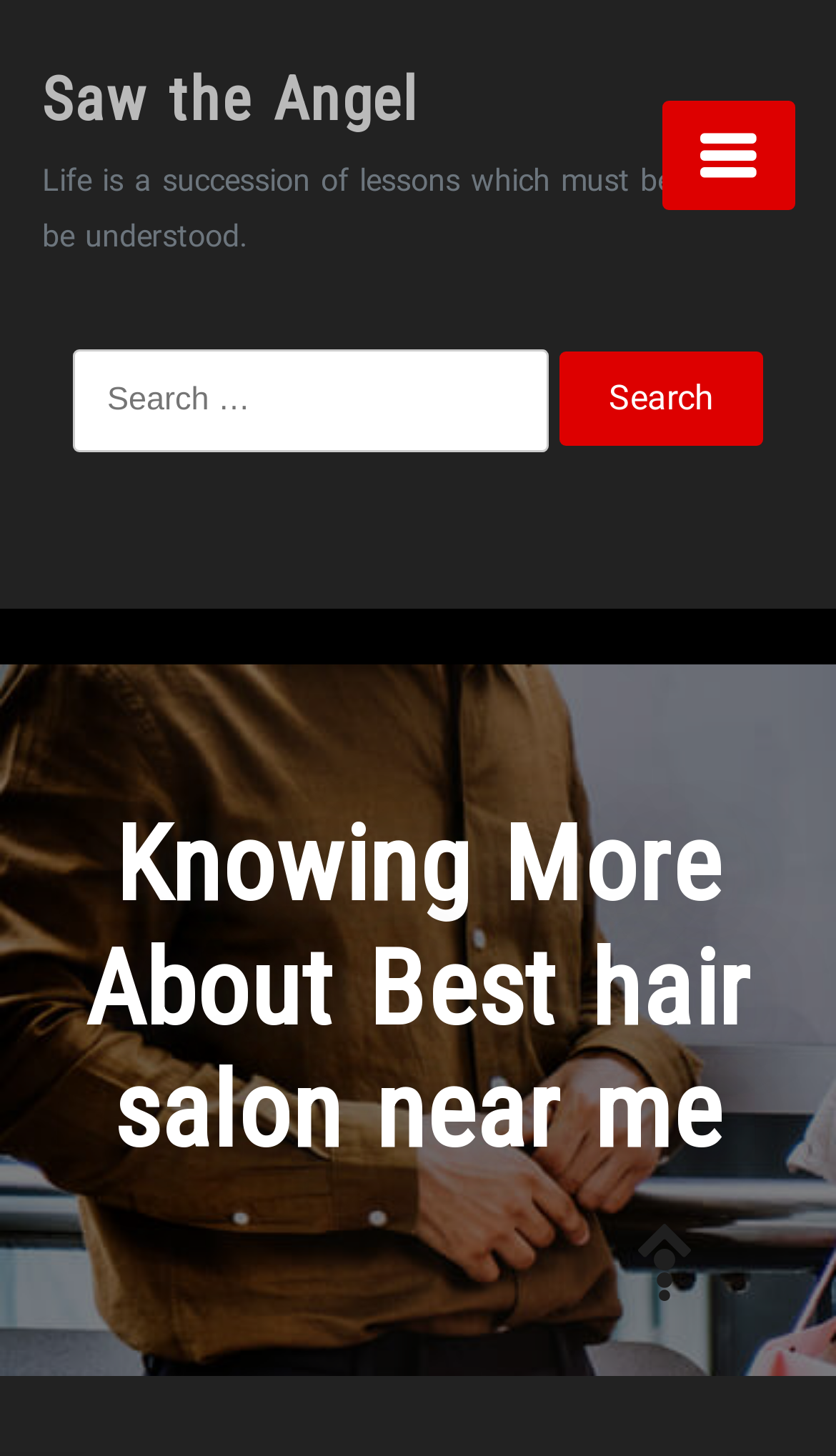Please use the details from the image to answer the following question comprehensively:
What is the topic of the webpage?

The webpage has a heading 'Knowing More About Best hair salon near me' which suggests that the topic of the webpage is related to finding the best hair salon near the user's location.